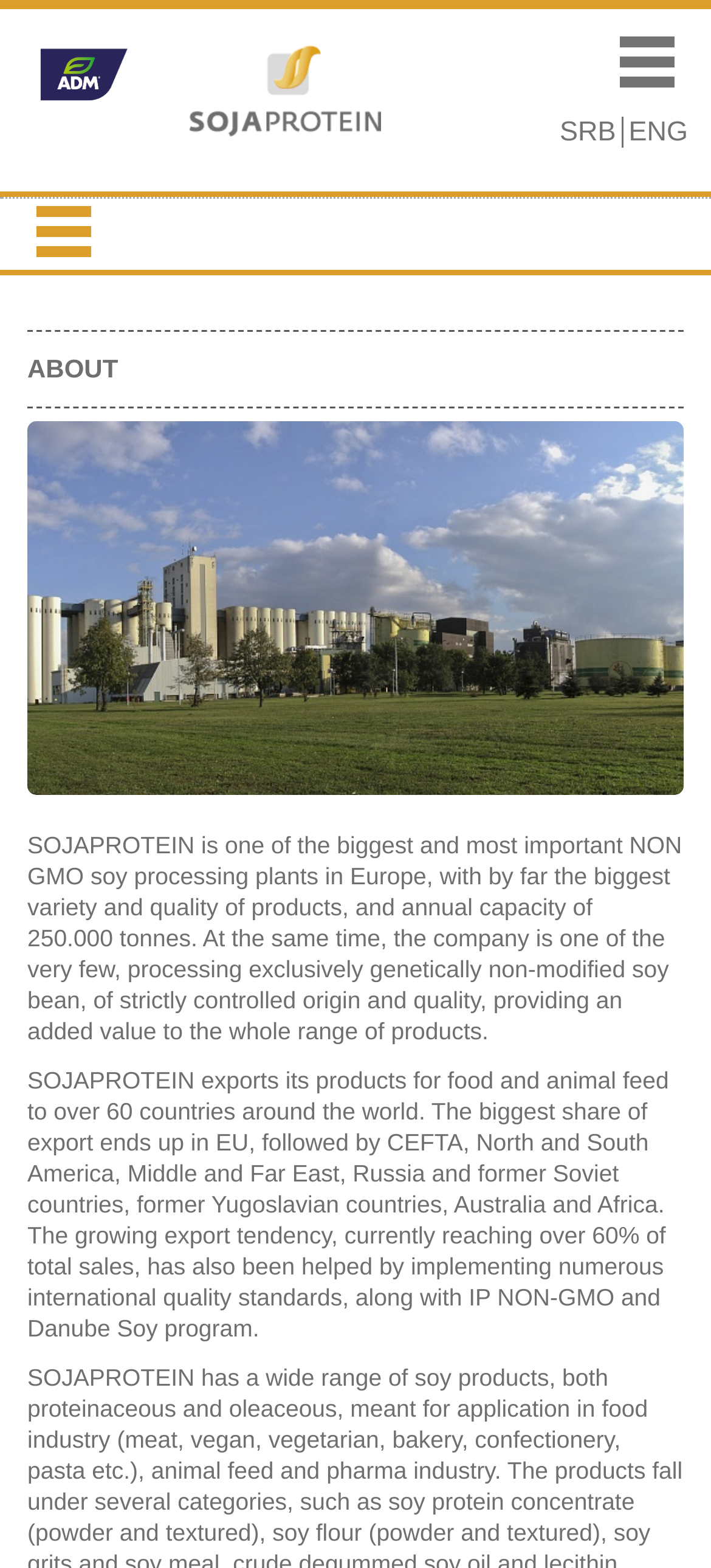Return the bounding box coordinates of the UI element that corresponds to this description: "ENG". The coordinates must be given as four float numbers in the range of 0 and 1, [left, top, right, bottom].

[0.884, 0.074, 0.968, 0.094]